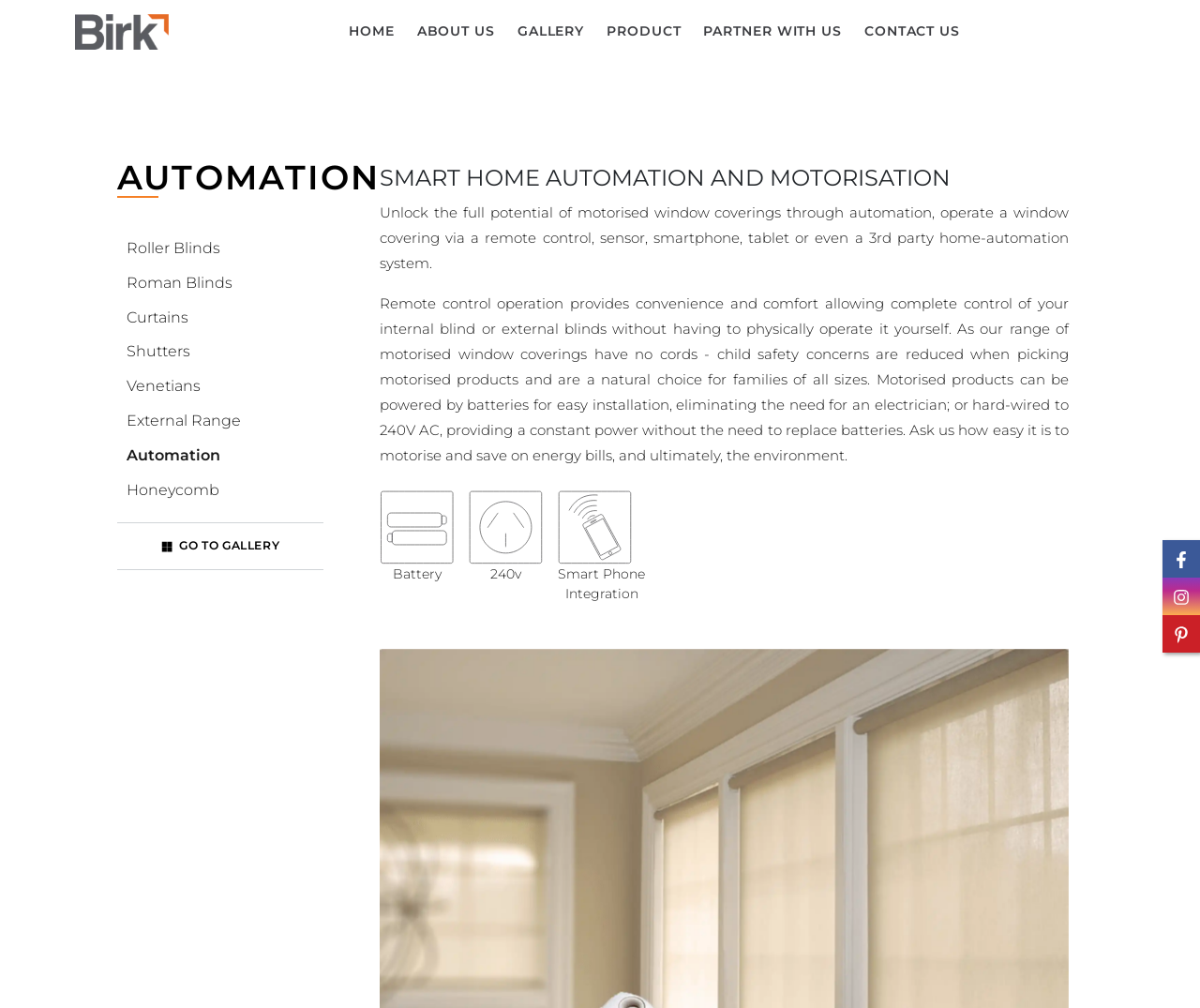Can you look at the image and give a comprehensive answer to the question:
How can motorised window coverings be controlled?

According to the webpage's content, motorised window coverings can be controlled via remote control, smartphone, or sensor, as mentioned in the text 'operate a window covering via a remote control, sensor, smartphone, tablet or even a 3rd party home-automation system'.